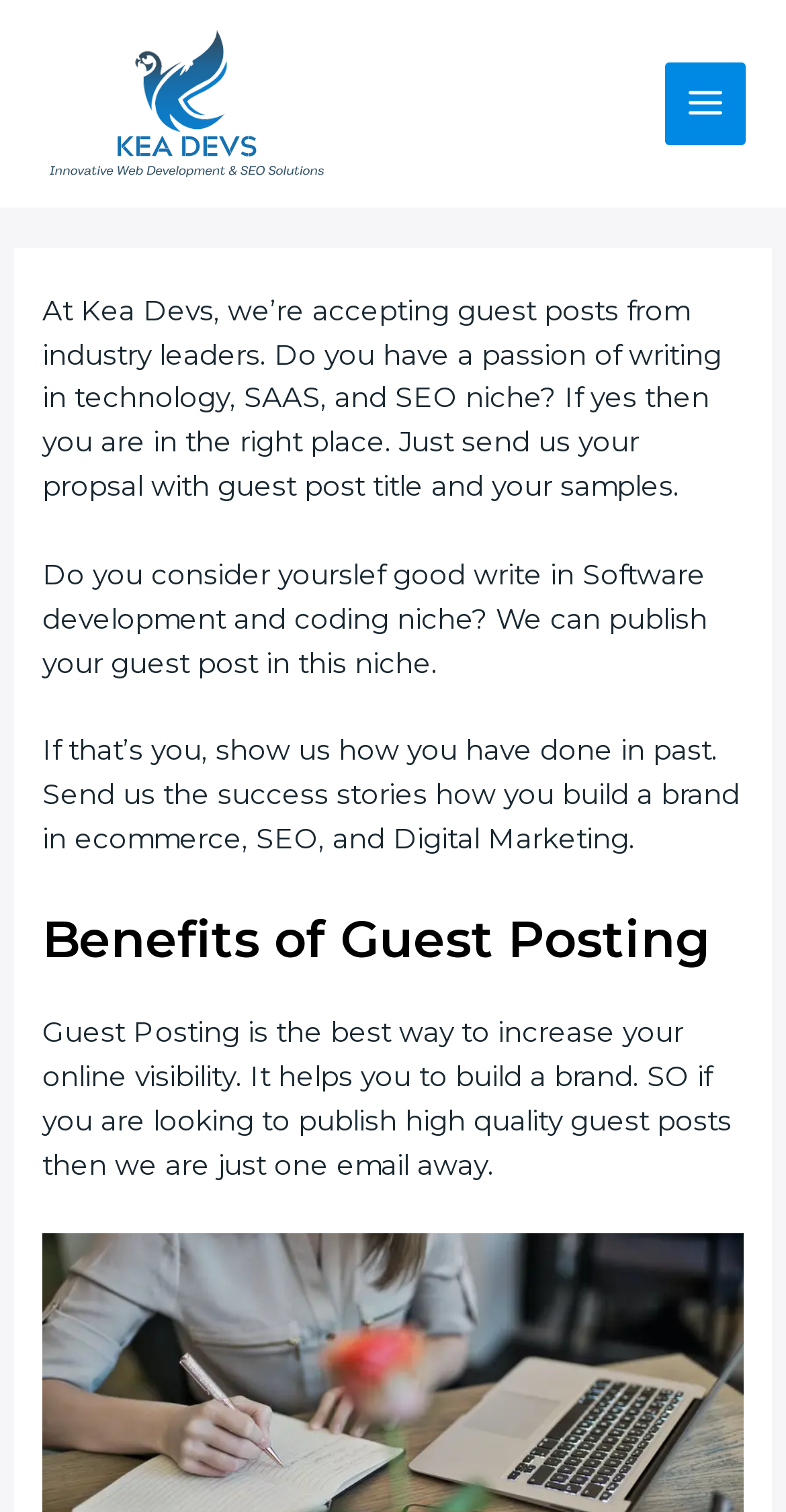What is the purpose of guest posting?
Look at the screenshot and give a one-word or phrase answer.

Increase online visibility